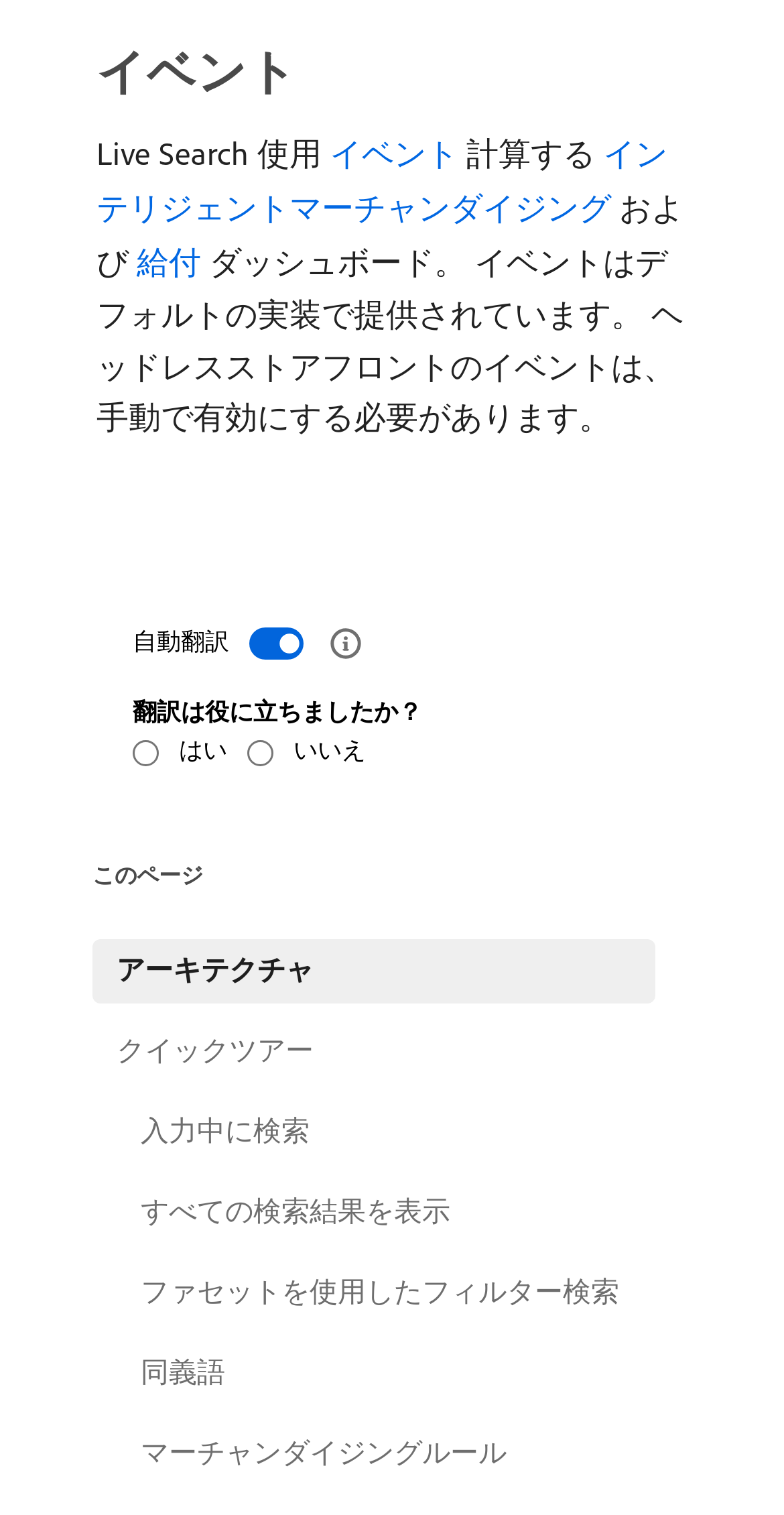Provide a brief response in the form of a single word or phrase:
What is the default implementation of event?

Headless store front